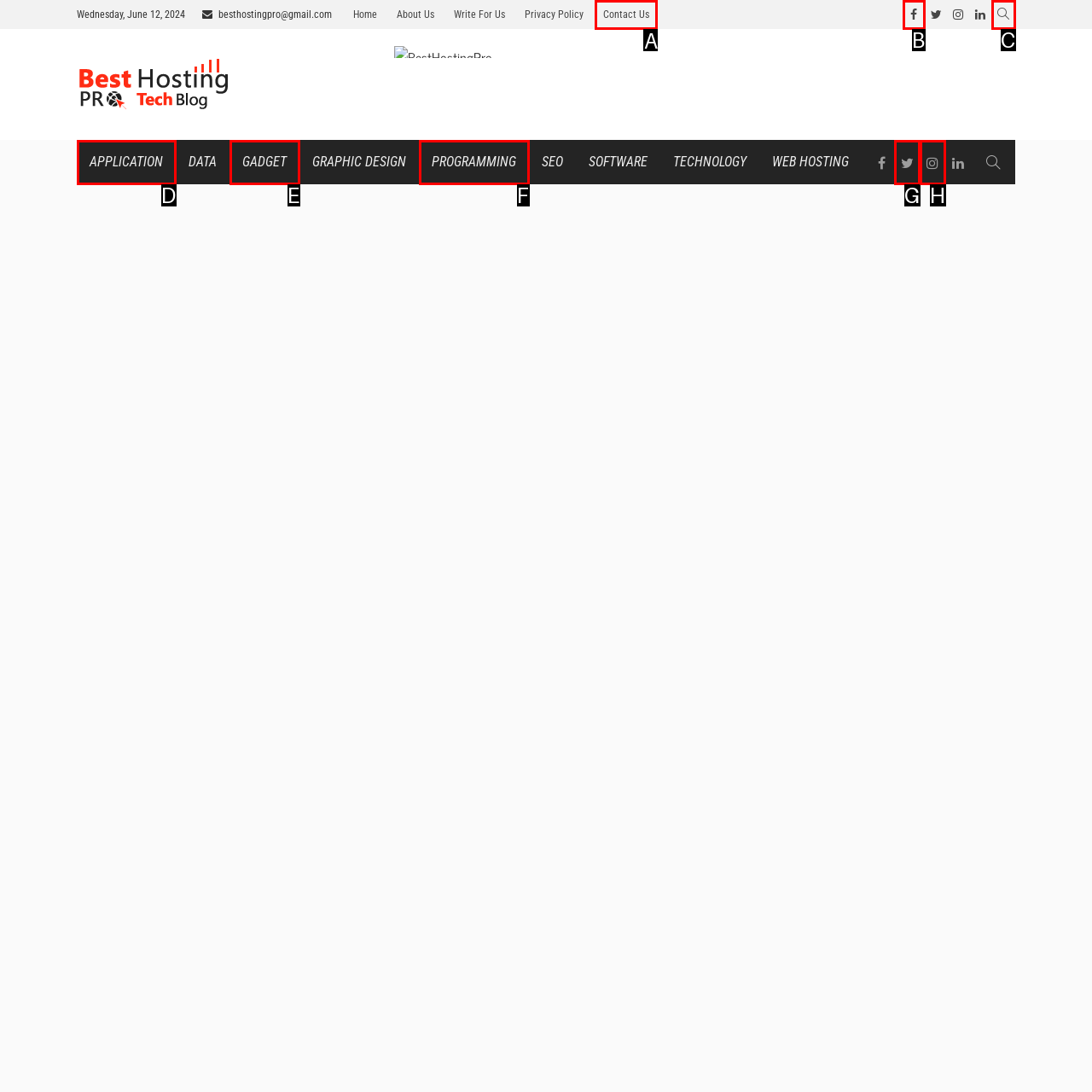Select the correct option from the given choices to perform this task: contact us. Provide the letter of that option.

A